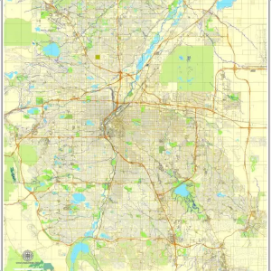Offer an in-depth caption of the image, mentioning all notable aspects.

This image showcases a detailed printable map of Denver, Colorado, specifically designed for urban navigation and planning. It features a complex street grid, highlighting major roads, neighborhoods, parks, and bodies of water in the metro area. The map is available in a full editable format, ideal for users requiring precise geographical references for projects or exploration. Notably, the map's scale is set at 100 meters, providing a clear representation of the city's layout and spatial relationships.

For those interested, this particular map, labeled as the "Denver, Colorado, Printable map," is offered for $27.00 and is fully compatible with Adobe Illustrator, making it a valuable resource for designers, planners, and anyone looking to understand the intricate details of Denver's geography.